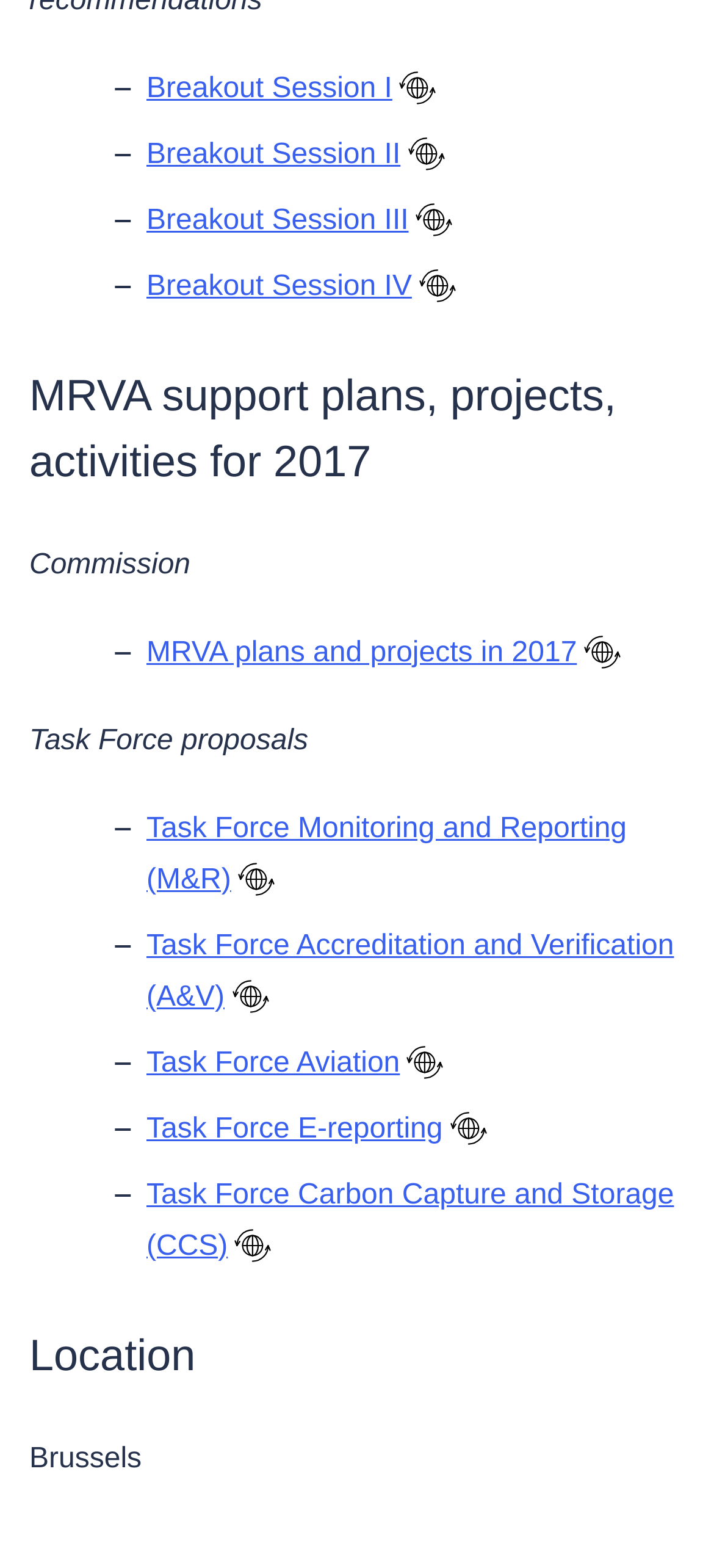Answer the question in one word or a short phrase:
How many buttons are available for searching translations?

8